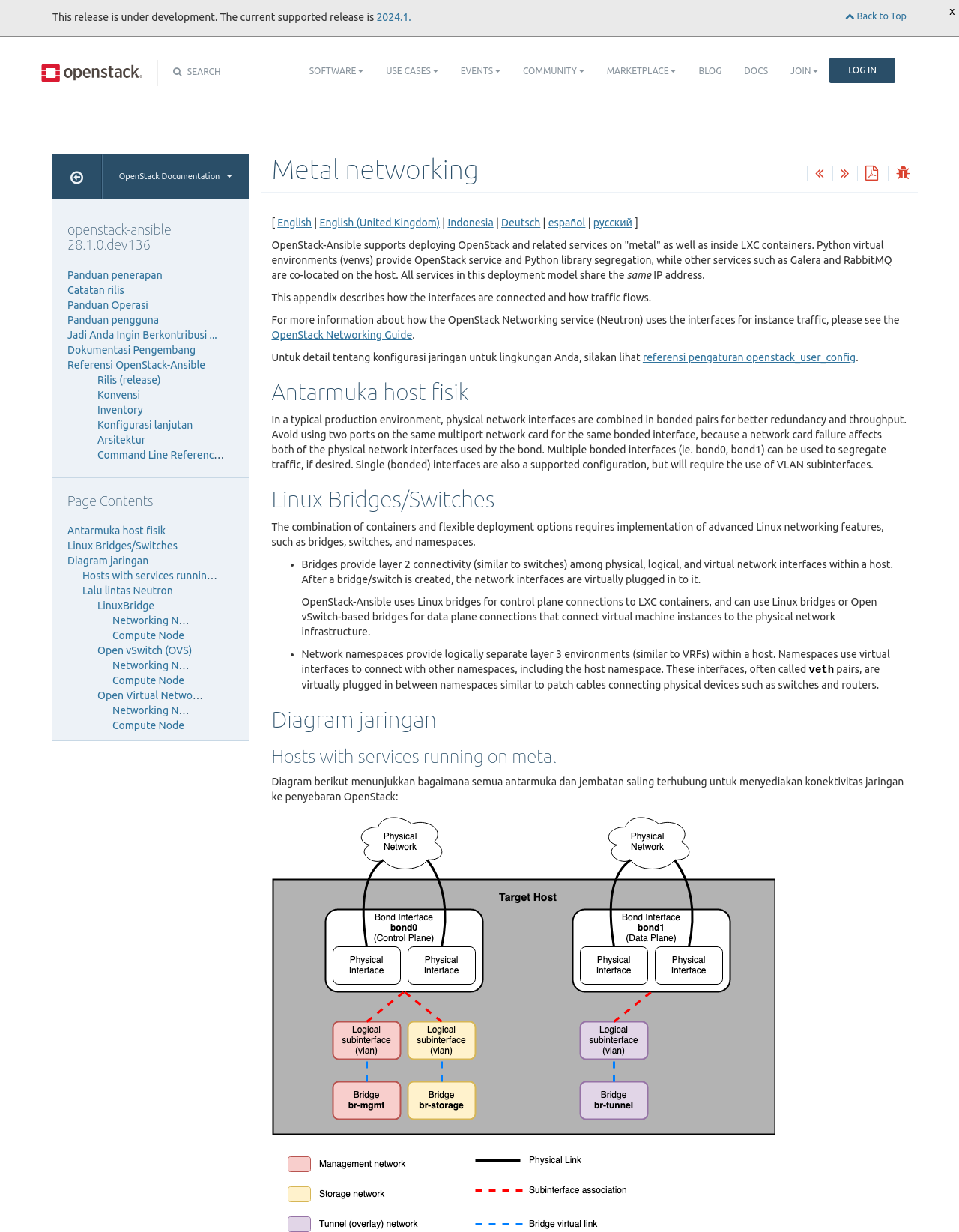Summarize the webpage with intricate details.

This webpage is about Metal Networking documentation for OpenStack-Ansible 28.1.0.dev136. At the top, there is a navigation bar with links to various sections, including SOFTWARE, USE CASES, EVENTS, COMMUNITY, MARKETPLACE, BLOG, DOCS, and JOIN/LOG IN. Below the navigation bar, there is a heading "Metal networking" followed by a brief description of OpenStack-Ansible and its deployment model.

The main content of the page is divided into several sections, including "Antarmuka host fisik" (Physical Host Interfaces), "Linux Bridges/Switches", "Diagram jaringan" (Network Diagram), and "Hosts with services running on metal". Each section provides detailed information about the topic, including text, links, and diagrams.

On the left side of the page, there is a table of contents with links to various sections, including "Page Contents", "Antarmuka host fisik", "Linux Bridges/Switches", "Diagram jaringan", and "Hosts with services running on metal". Below the table of contents, there are links to other related documentation, including "Panduan penerapan" (Implementation Guide), "Catatan rilis" (Release Notes), "Panduan Operasi" (Operations Guide), and "Panduan pengguna" (User Guide).

At the bottom of the page, there are additional links to other related topics, including "Rilis" (Release), "Konvensi" (Convention), "Inventory", "Konfigurasi lanjutan" (Advanced Configuration), "Arsitektur" (Architecture), and "Command Line Reference" (Command Line Reference).